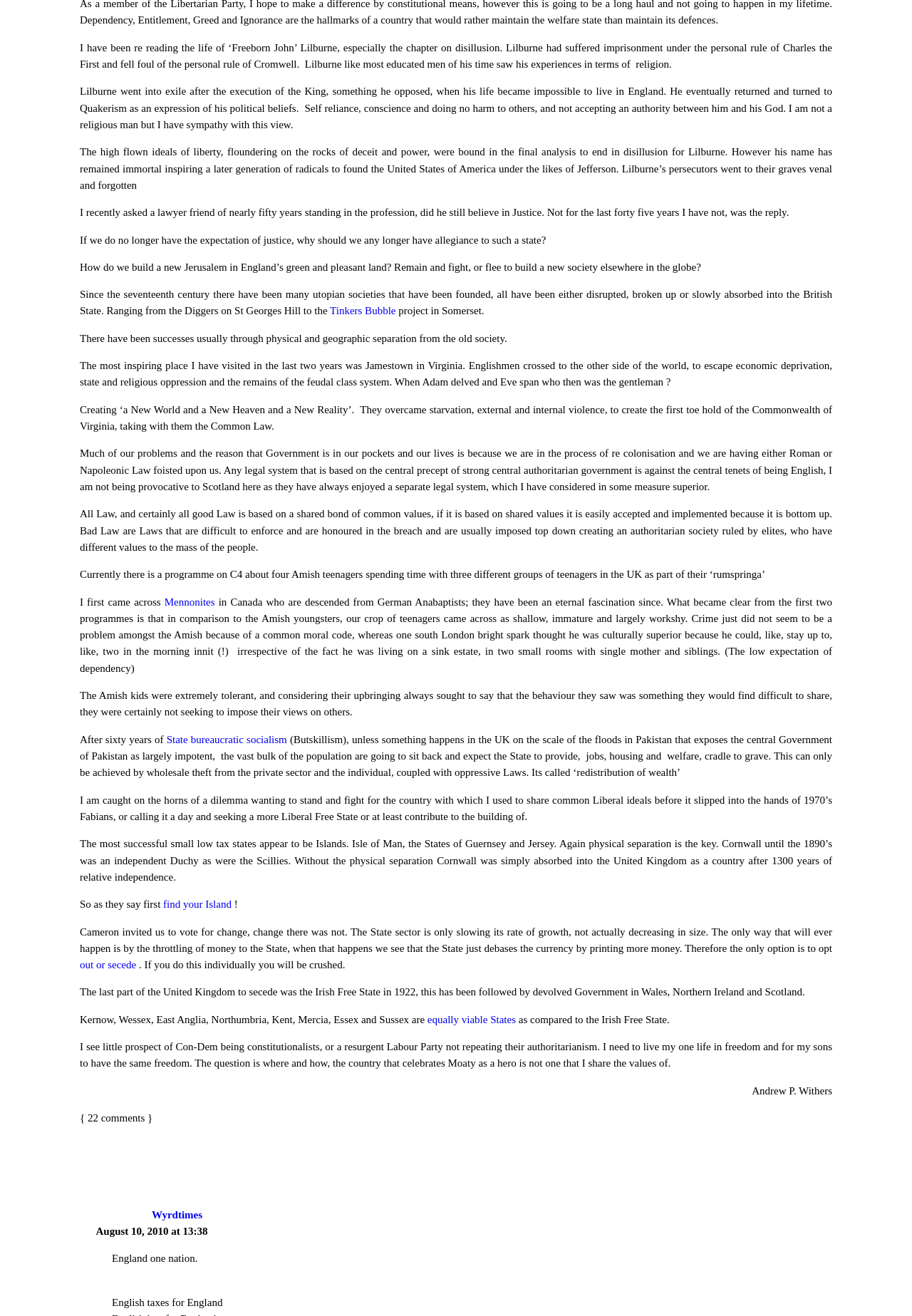Given the content of the image, can you provide a detailed answer to the question?
What is the author's solution to the problems of the State?

The author suggests that individuals may need to consider seceding from the State or opting out of its systems in order to maintain their freedom and autonomy. They mention the example of the Irish Free State and the possibility of creating new, smaller states as a way to achieve this.